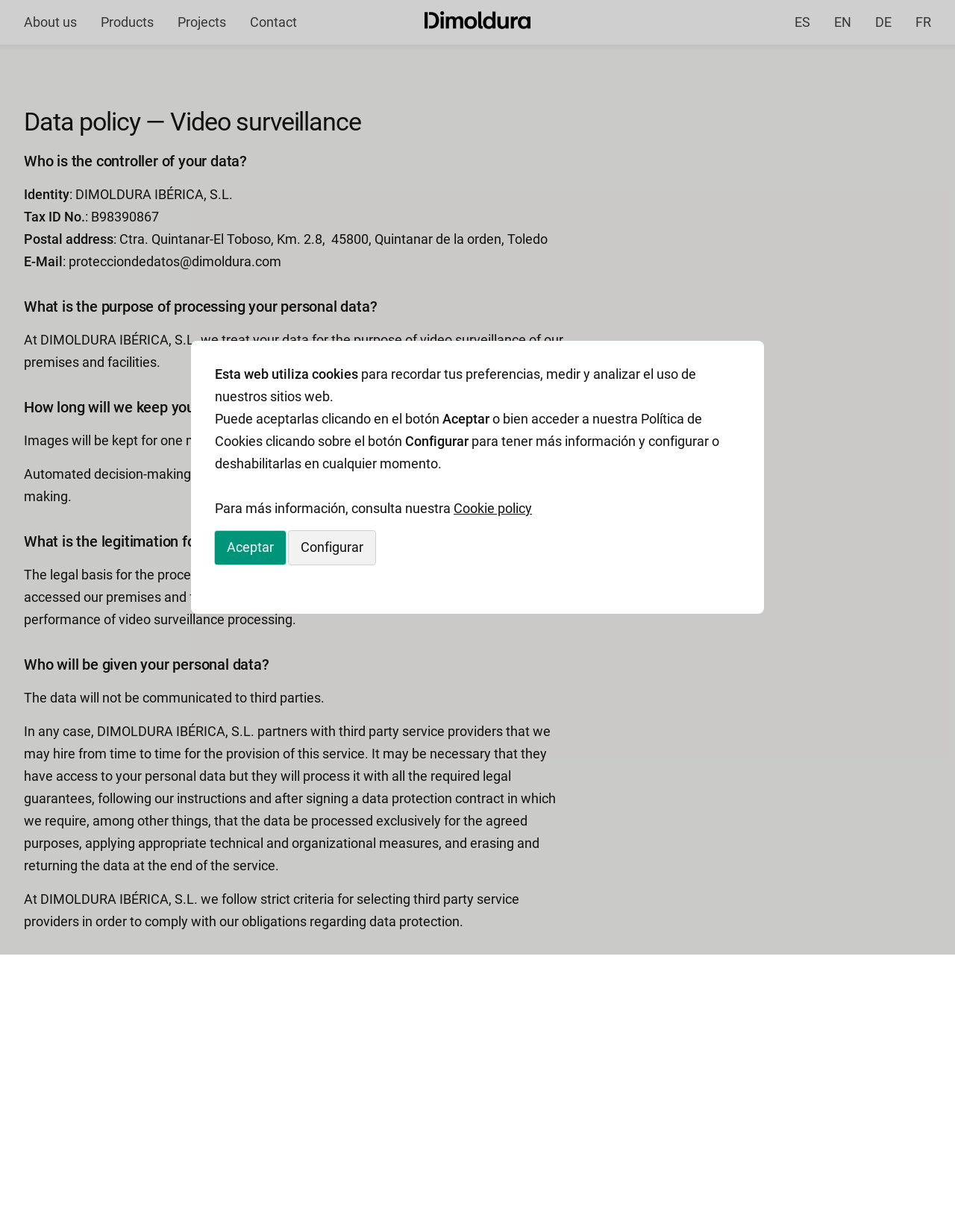Find the bounding box coordinates of the area that needs to be clicked in order to achieve the following instruction: "Click the 'ES' language link". The coordinates should be specified as four float numbers between 0 and 1, i.e., [left, top, right, bottom].

[0.82, 0.0, 0.861, 0.036]